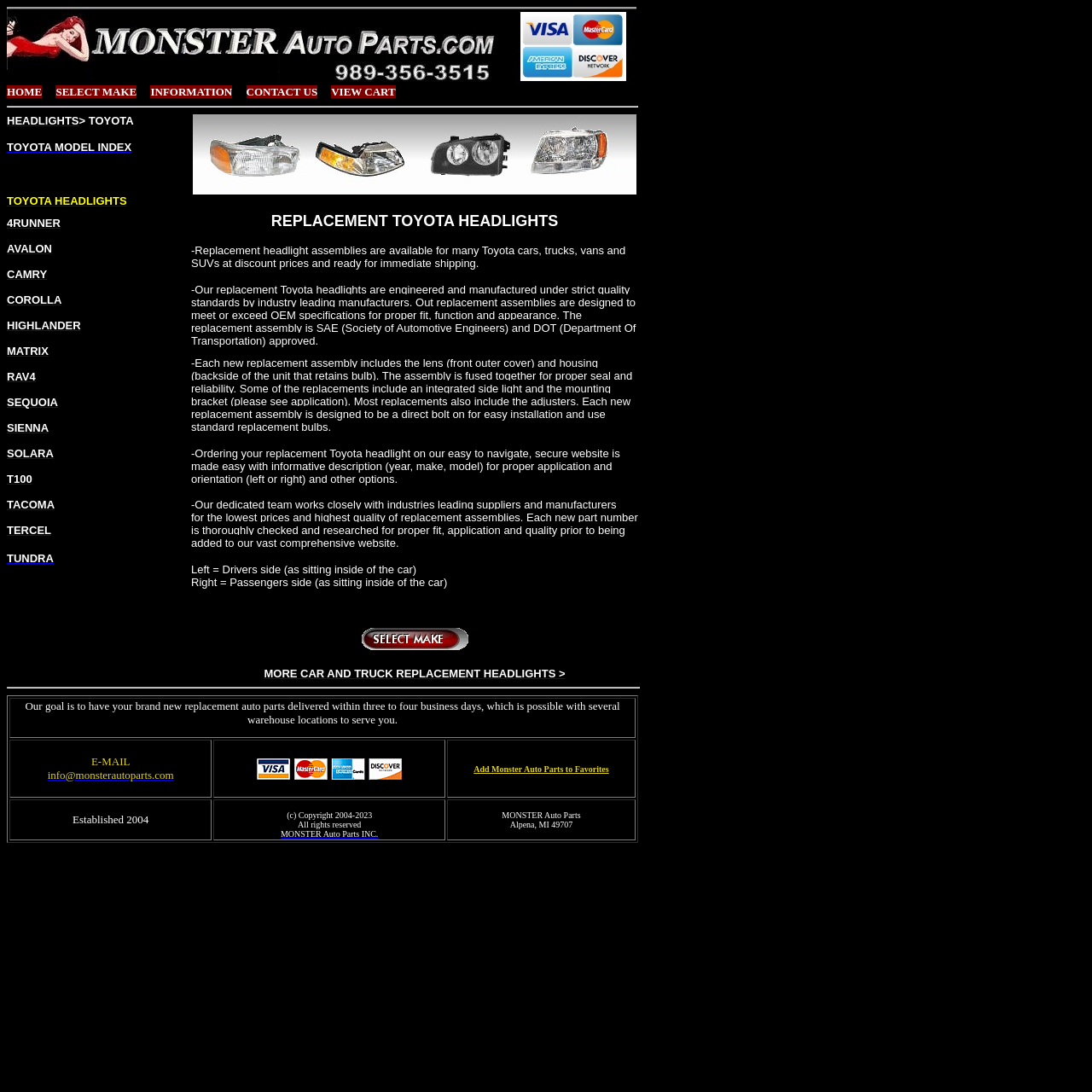Determine the bounding box for the described UI element: "MONSTER Auto Parts INC.".

[0.257, 0.759, 0.346, 0.768]